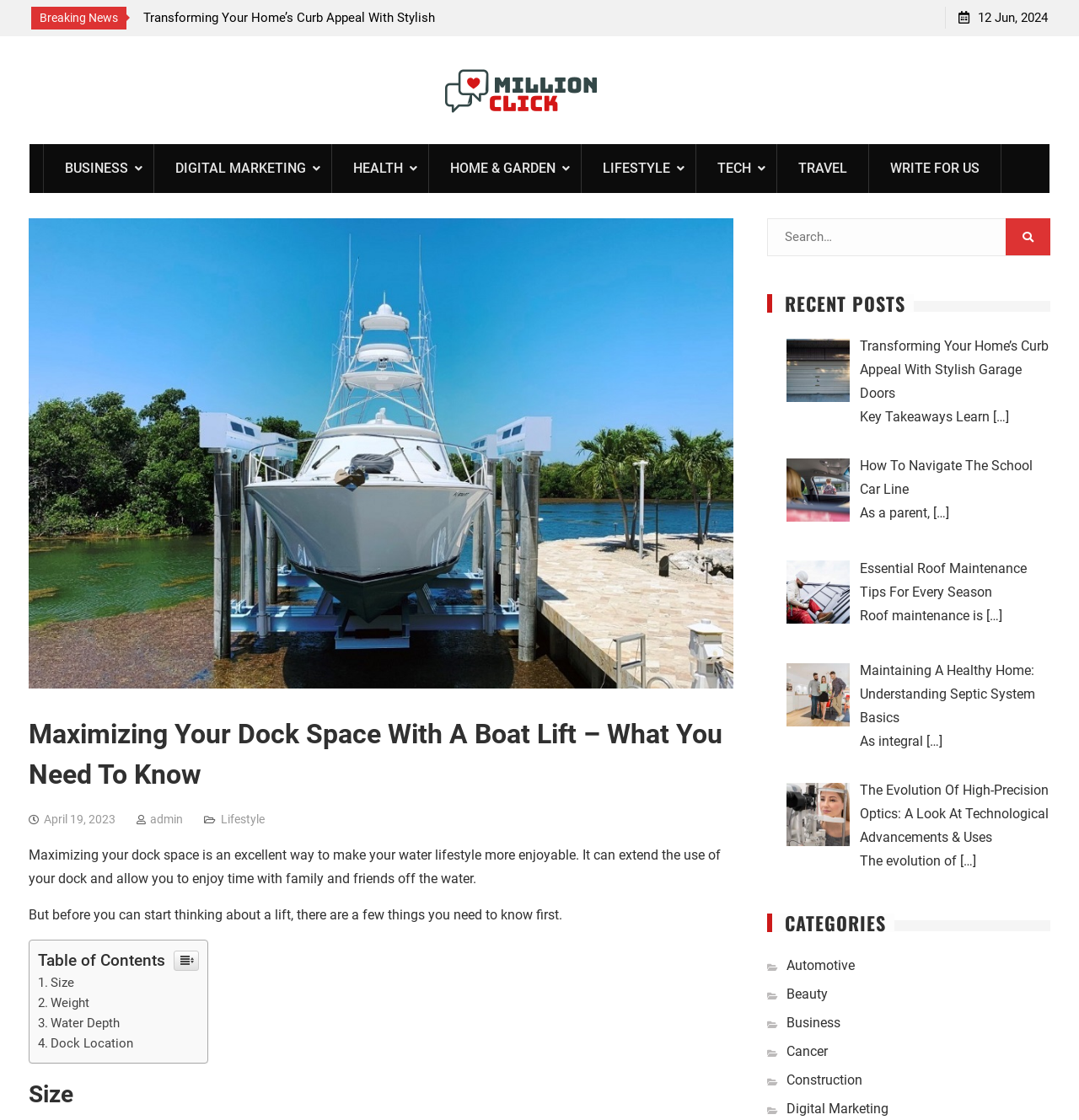What is the purpose of a boat lift?
Provide a detailed answer to the question, using the image to inform your response.

According to the article, 'Maximizing your dock space is an excellent way to make your water lifestyle more enjoyable. It can extend the use of your dock and allow you to enjoy time with family and friends off the water.' This suggests that the purpose of a boat lift is to extend the use of a dock and enable enjoyable time with others.